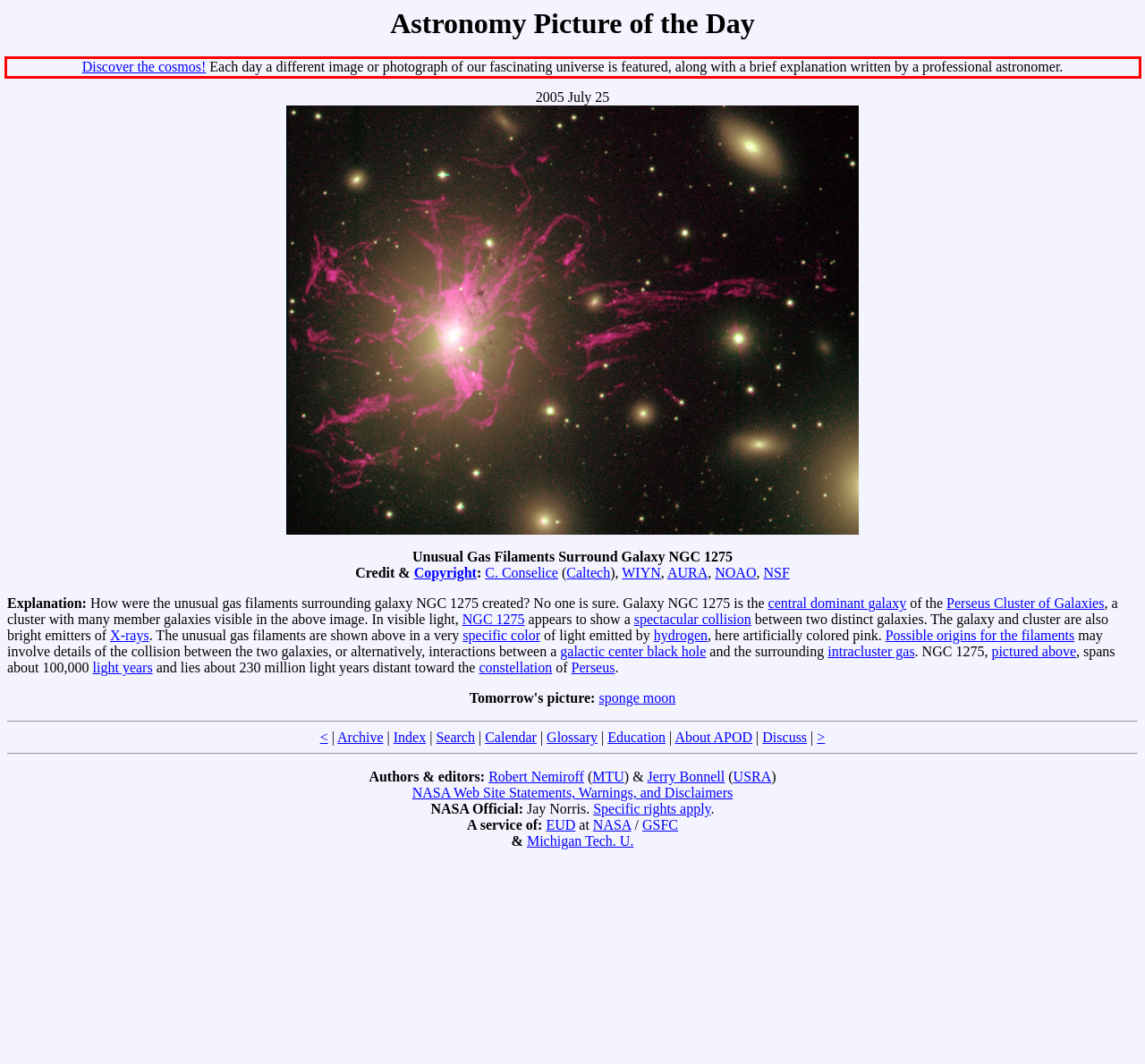Using the provided screenshot, read and generate the text content within the red-bordered area.

Discover the cosmos! Each day a different image or photograph of our fascinating universe is featured, along with a brief explanation written by a professional astronomer.